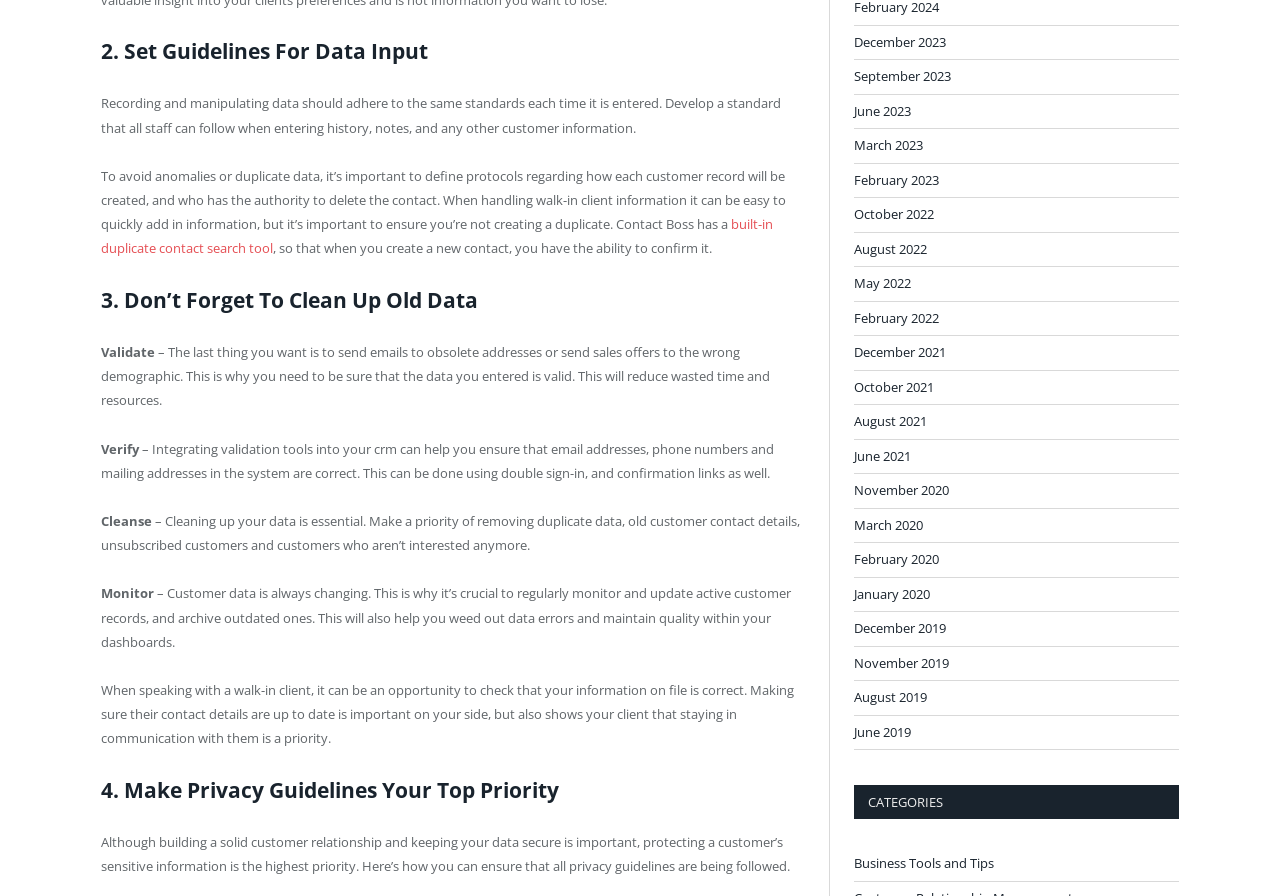What is the importance of setting guidelines for data input?
Answer the question with a single word or phrase, referring to the image.

To avoid anomalies or duplicate data